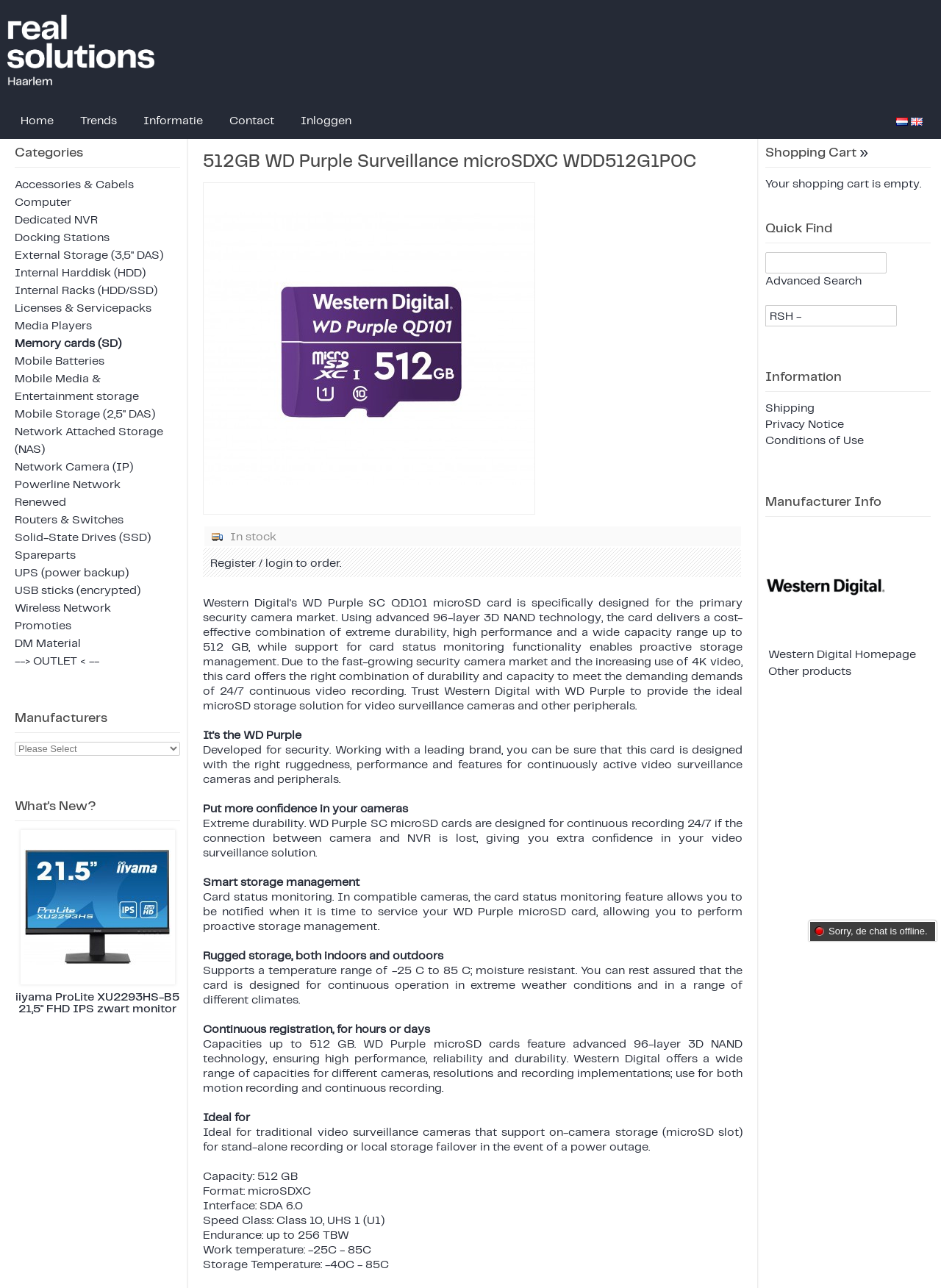What is the purpose of the WD Purple SC microSD card?
Please interpret the details in the image and answer the question thoroughly.

According to the webpage, the WD Purple SC microSD card is designed for continuous recording 24/7, which means it is intended for use in video surveillance cameras and peripherals.